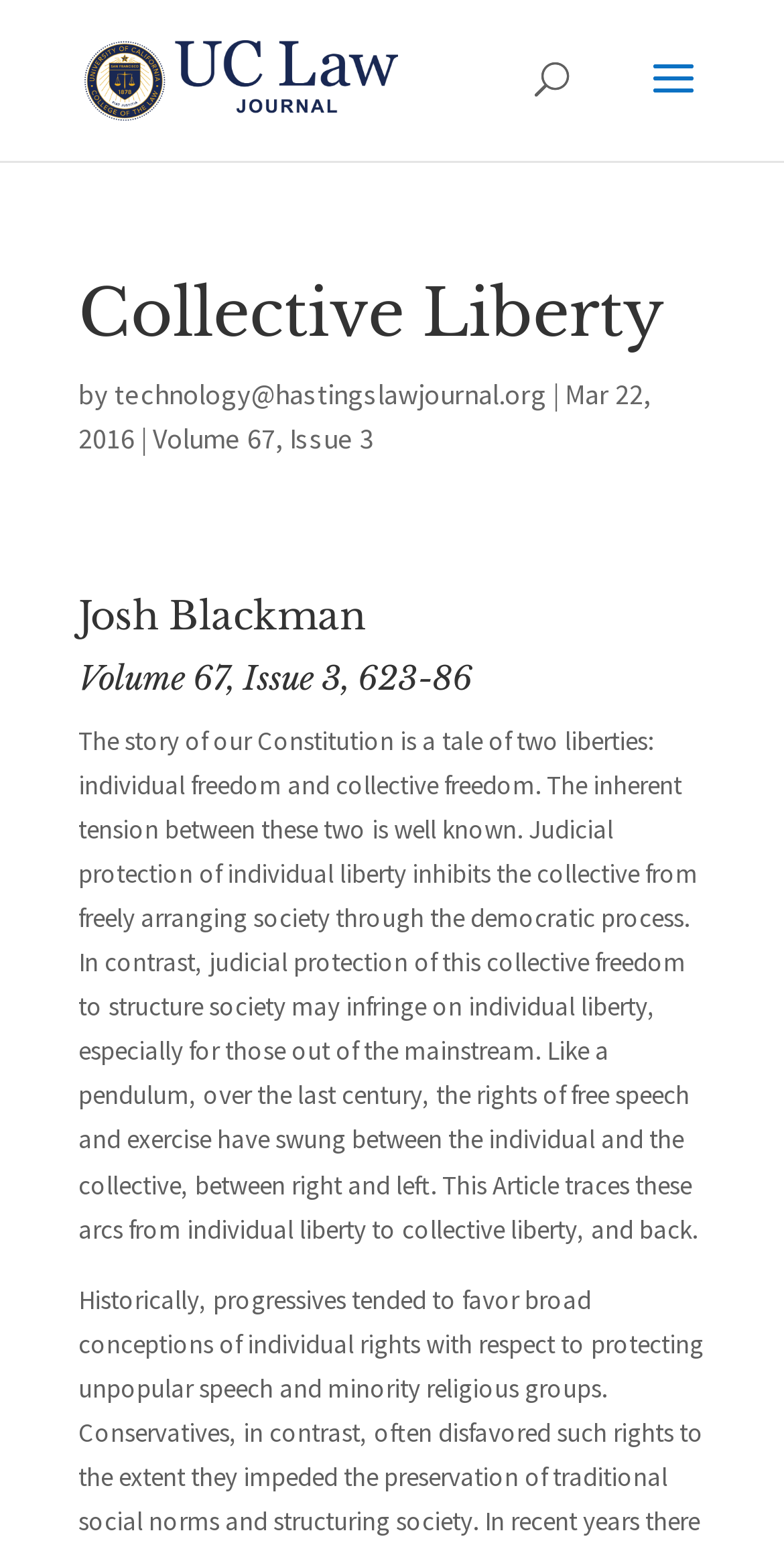Find the bounding box coordinates for the HTML element described in this sentence: "technology@hastingslawjournal.org". Provide the coordinates as four float numbers between 0 and 1, in the format [left, top, right, bottom].

[0.146, 0.245, 0.697, 0.268]